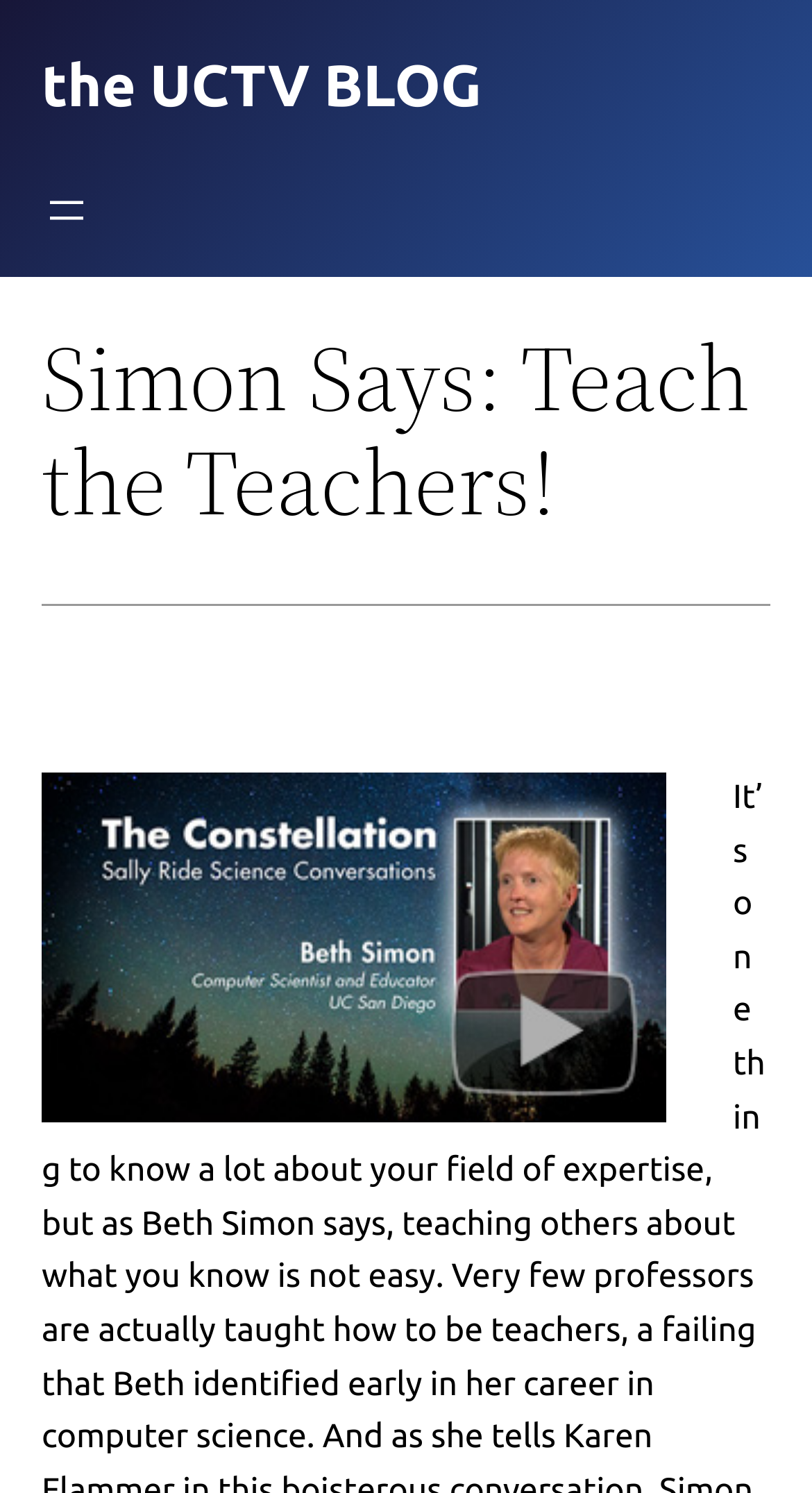Locate the bounding box of the user interface element based on this description: "aria-label="Open menu"".

[0.051, 0.124, 0.113, 0.157]